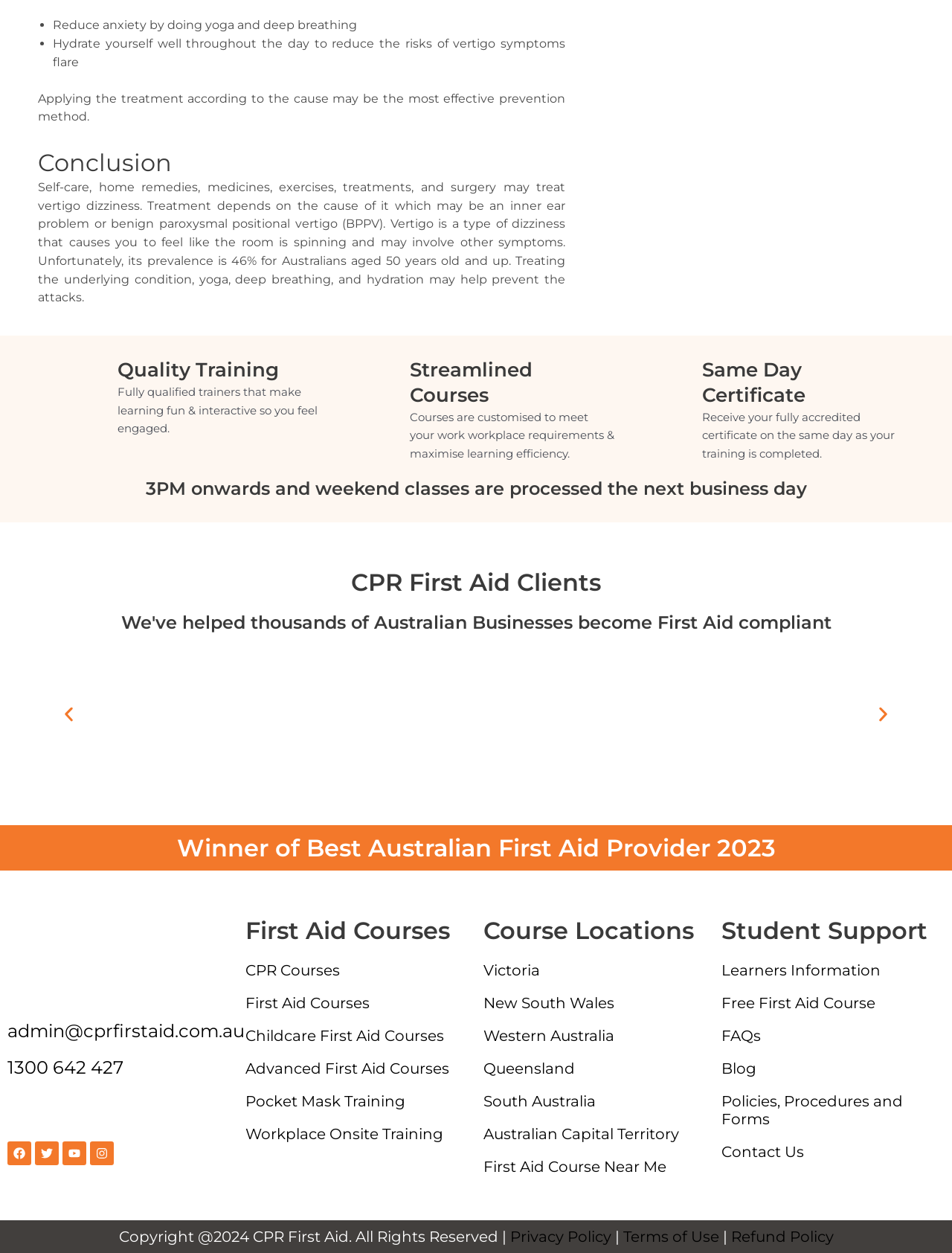Respond concisely with one word or phrase to the following query:
How many images are on the webpage?

7